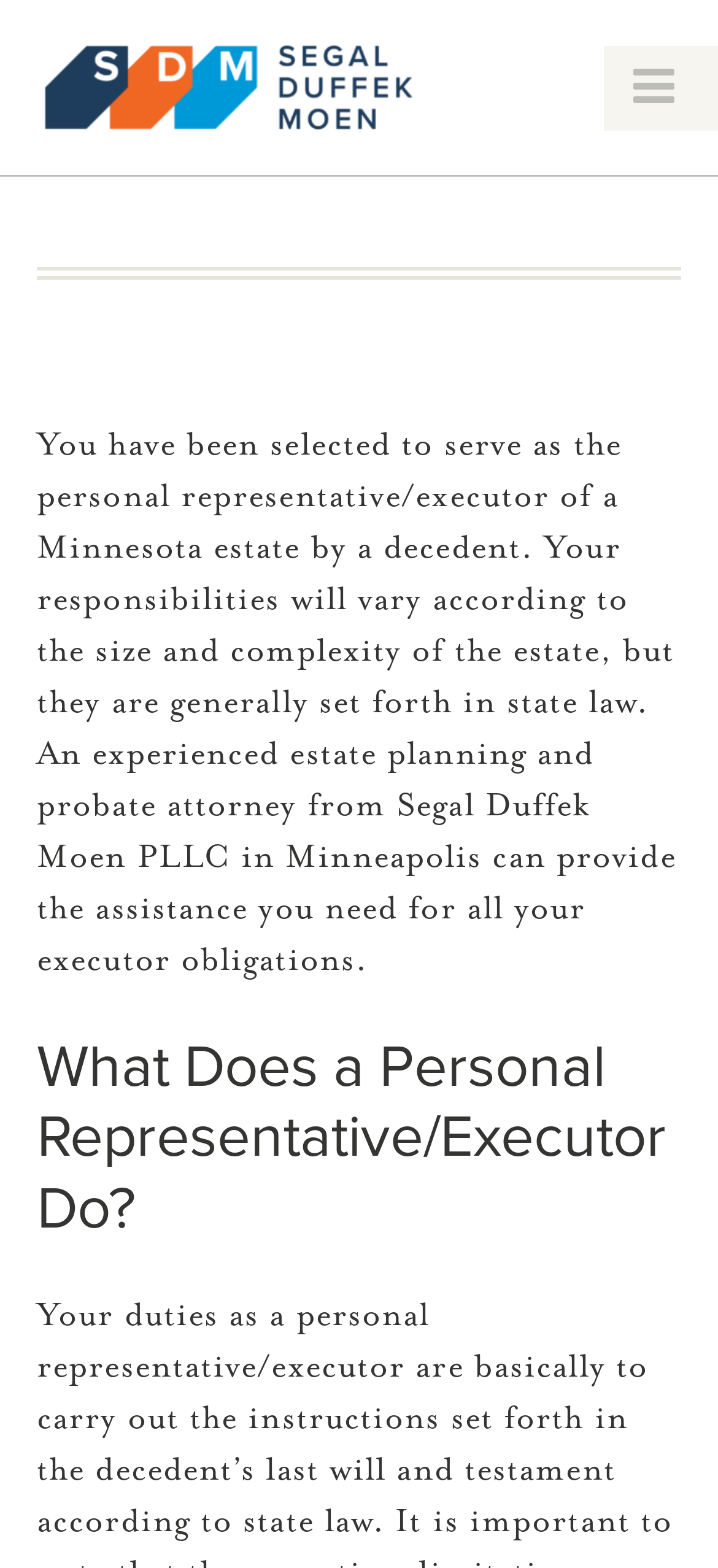Please determine the bounding box coordinates, formatted as (top-left x, top-left y, bottom-right x, bottom-right y), with all values as floating point numbers between 0 and 1. Identify the bounding box of the region described as: parent_node: ABOUT US

[0.841, 0.029, 1.0, 0.083]